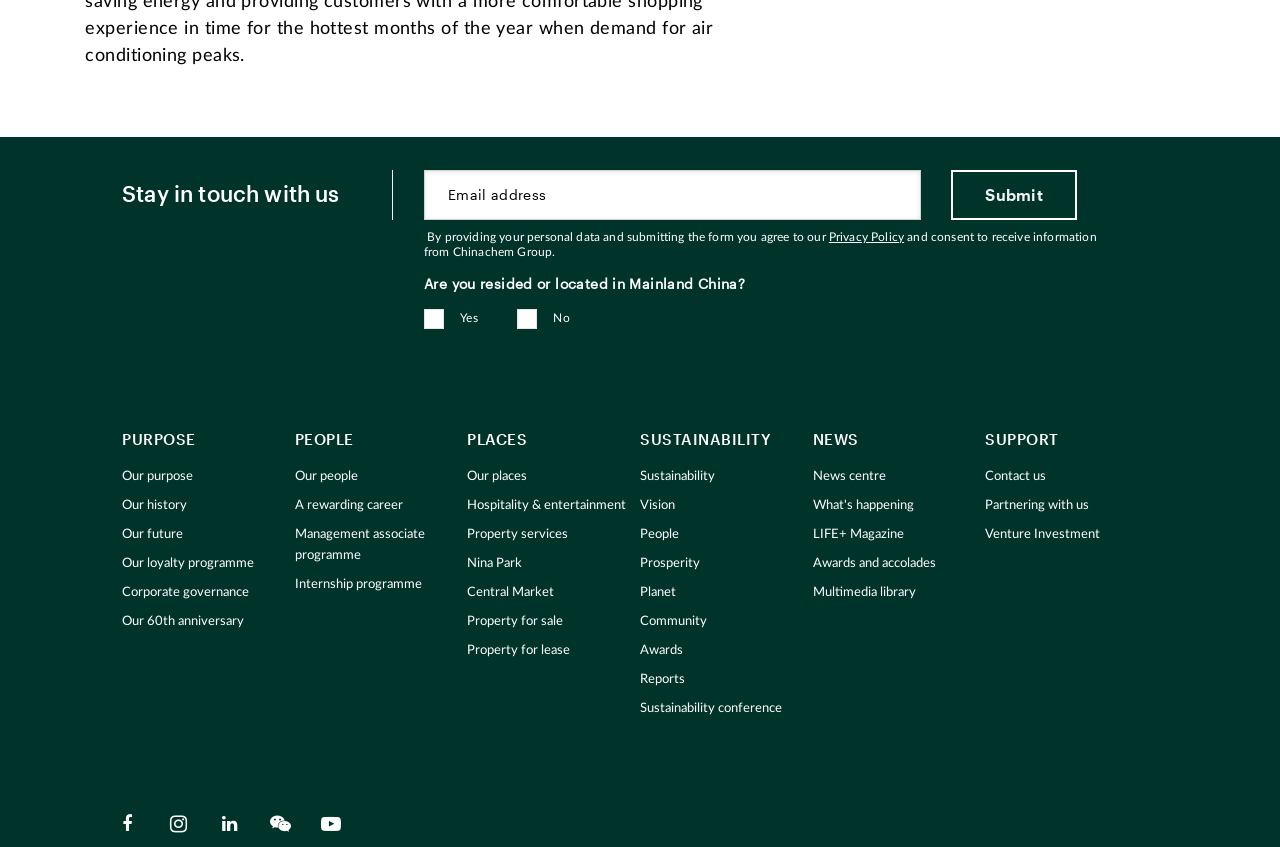What is the purpose of submitting the form?
Look at the image and answer the question using a single word or phrase.

To receive information from Chinachem Group